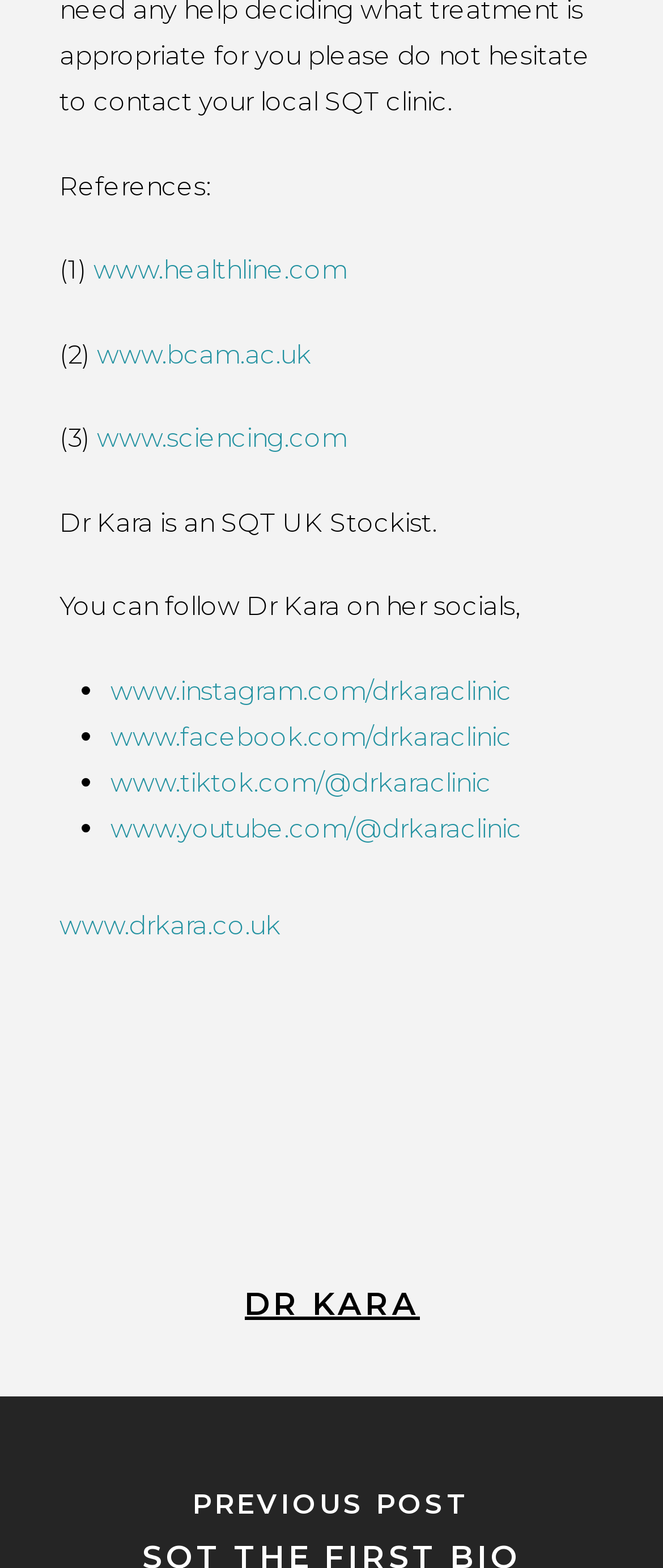Refer to the image and answer the question with as much detail as possible: How many references are provided?

The webpage provides three references, which are links to external websites, namely www.healthline.com, www.bcam.ac.uk, and www.sciencing.com, as indicated by the static text '(1)', '(2)', and '(3)' respectively.